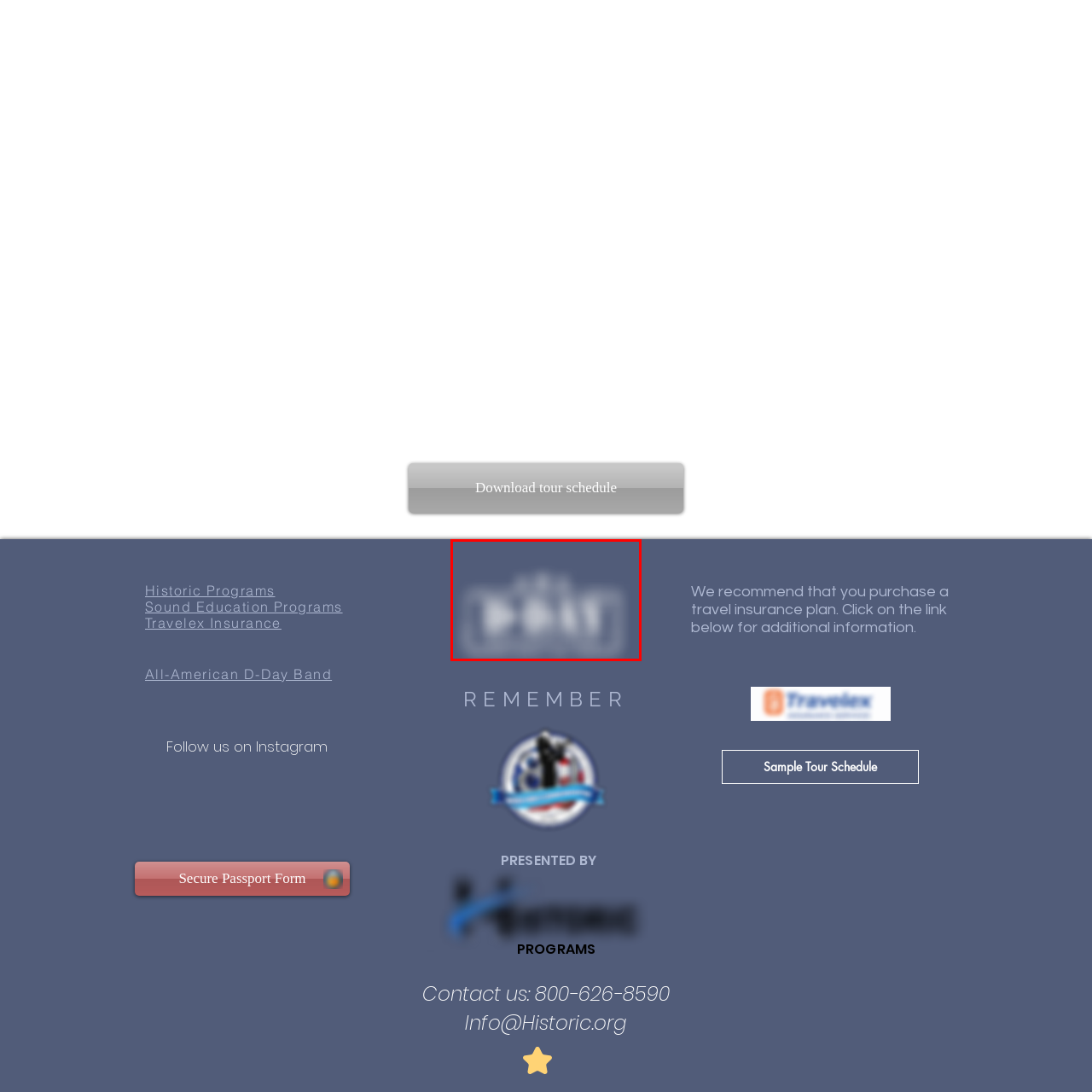What is the significance of D-Day? Examine the image inside the red bounding box and answer concisely with one word or a short phrase.

Pivotal moment in World War II